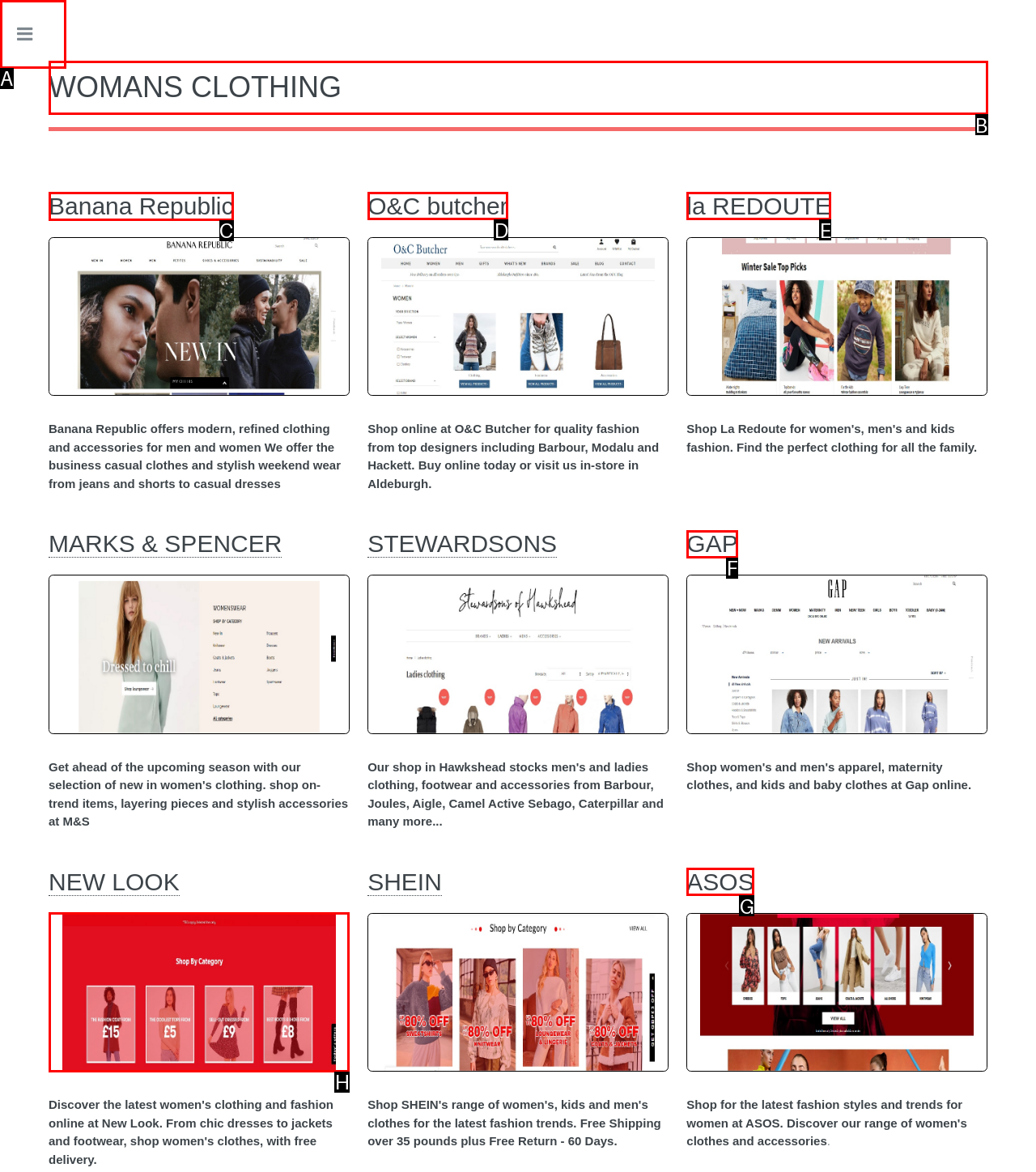Which HTML element should be clicked to complete the following task: Check popular celebrities?
Answer with the letter corresponding to the correct choice.

None